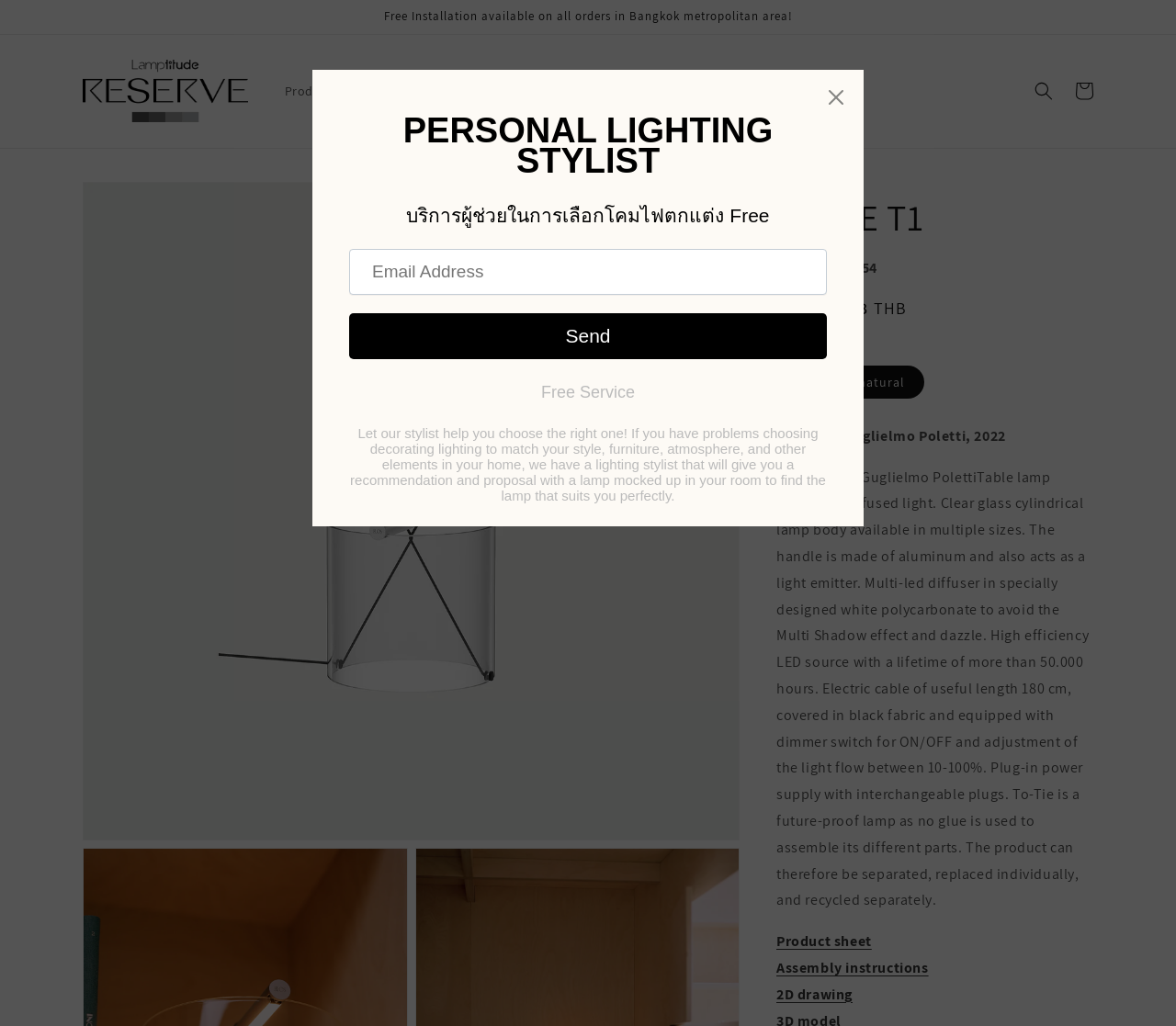What is the brand of the lamp?
Please provide a single word or phrase answer based on the image.

FLOS